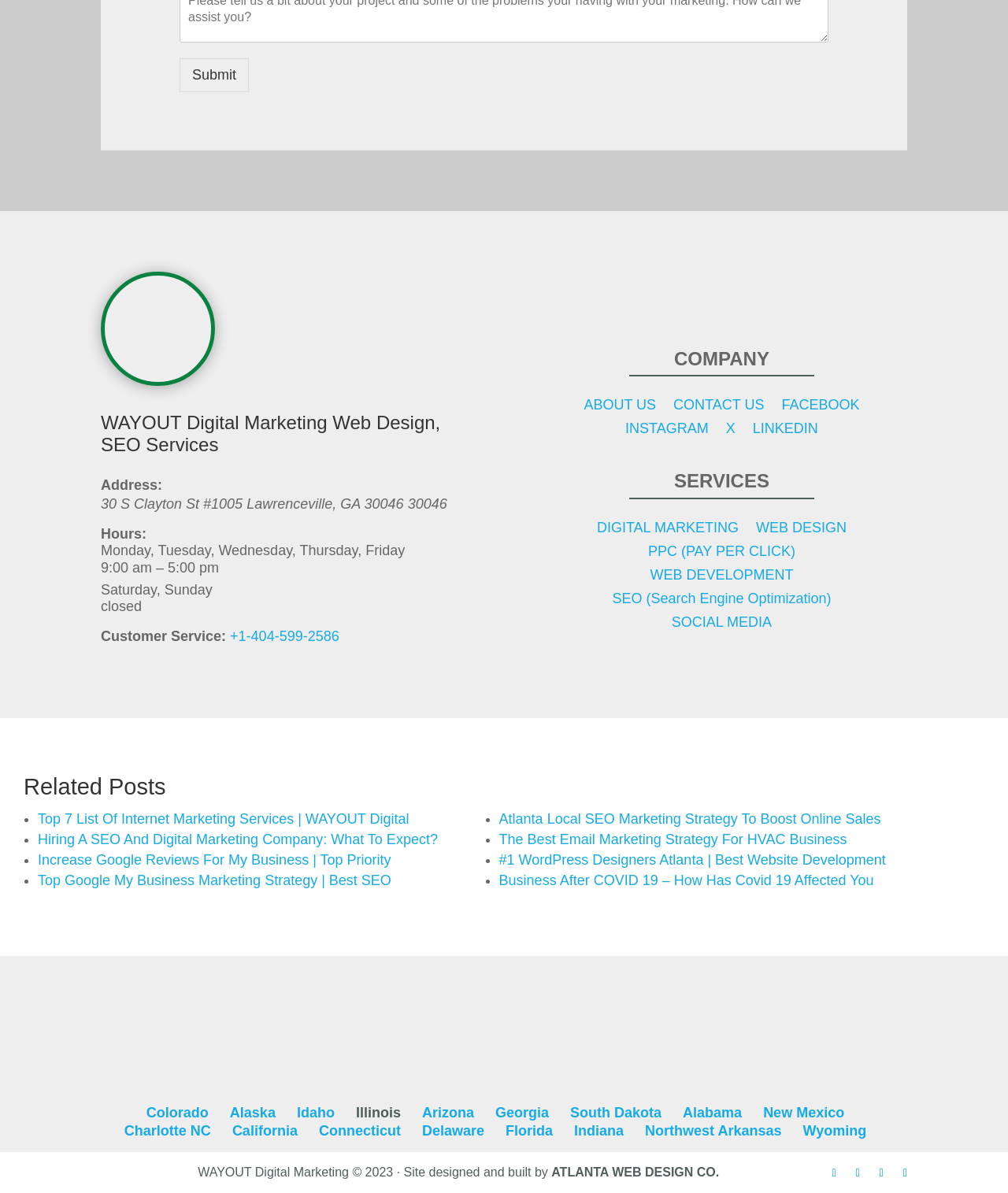Provide the bounding box coordinates of the section that needs to be clicked to accomplish the following instruction: "Explore the 'DIGITAL MARKETING' service."

[0.592, 0.432, 0.733, 0.447]